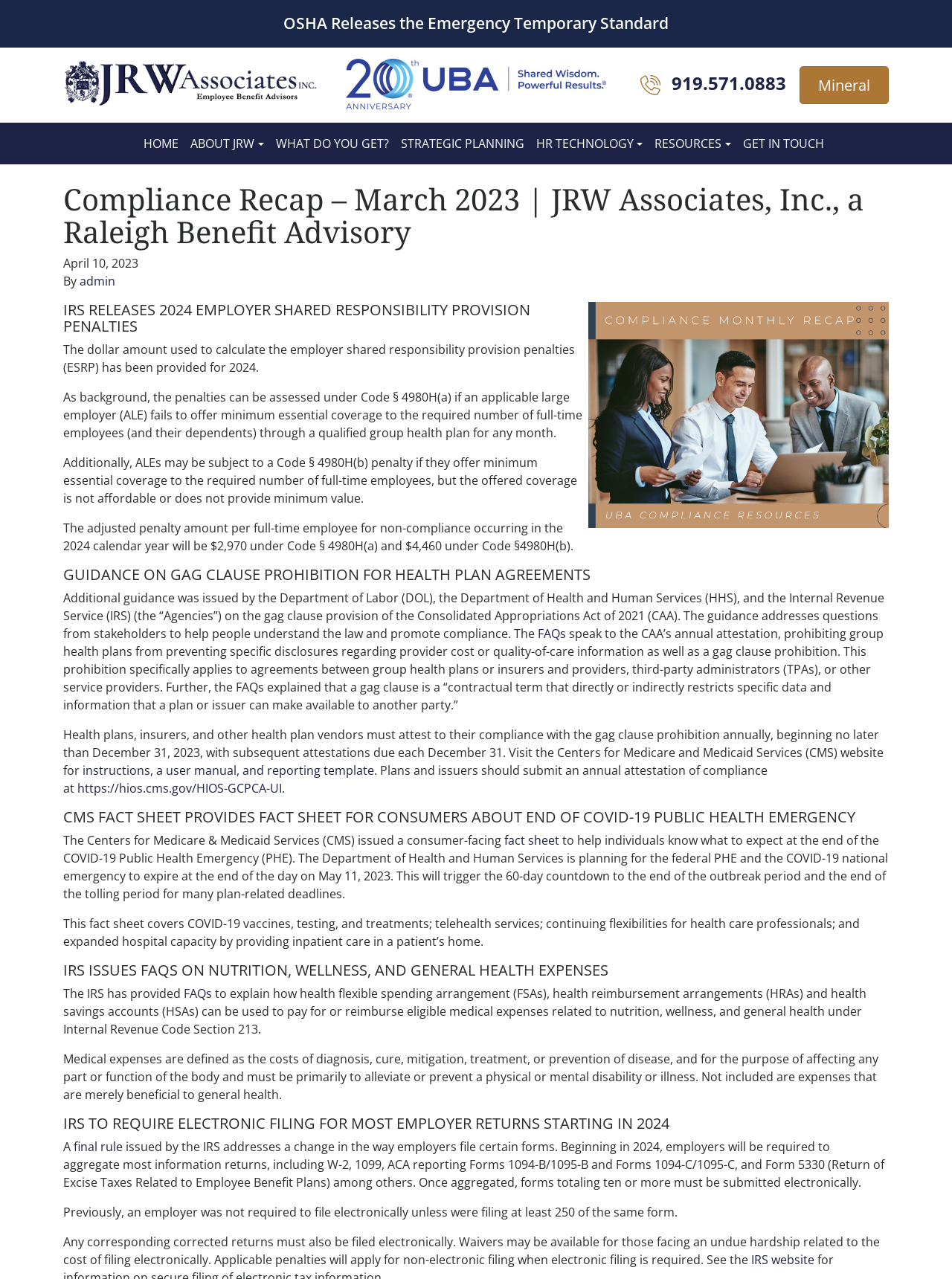Please give a one-word or short phrase response to the following question: 
How many links are there in the top navigation bar?

7